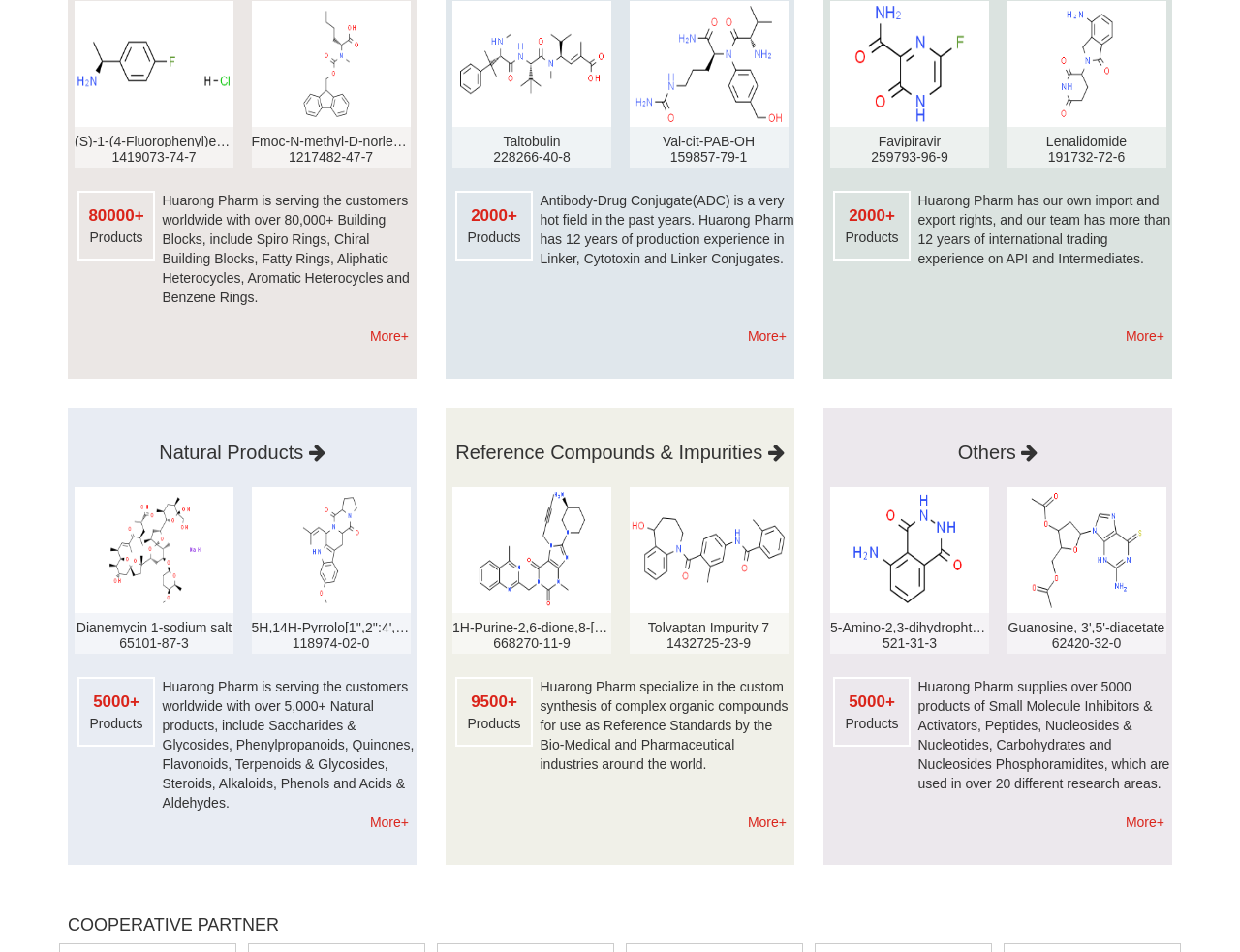What is the product category of 'Taltobulin'?
Give a single word or phrase as your answer by examining the image.

Building Blocks